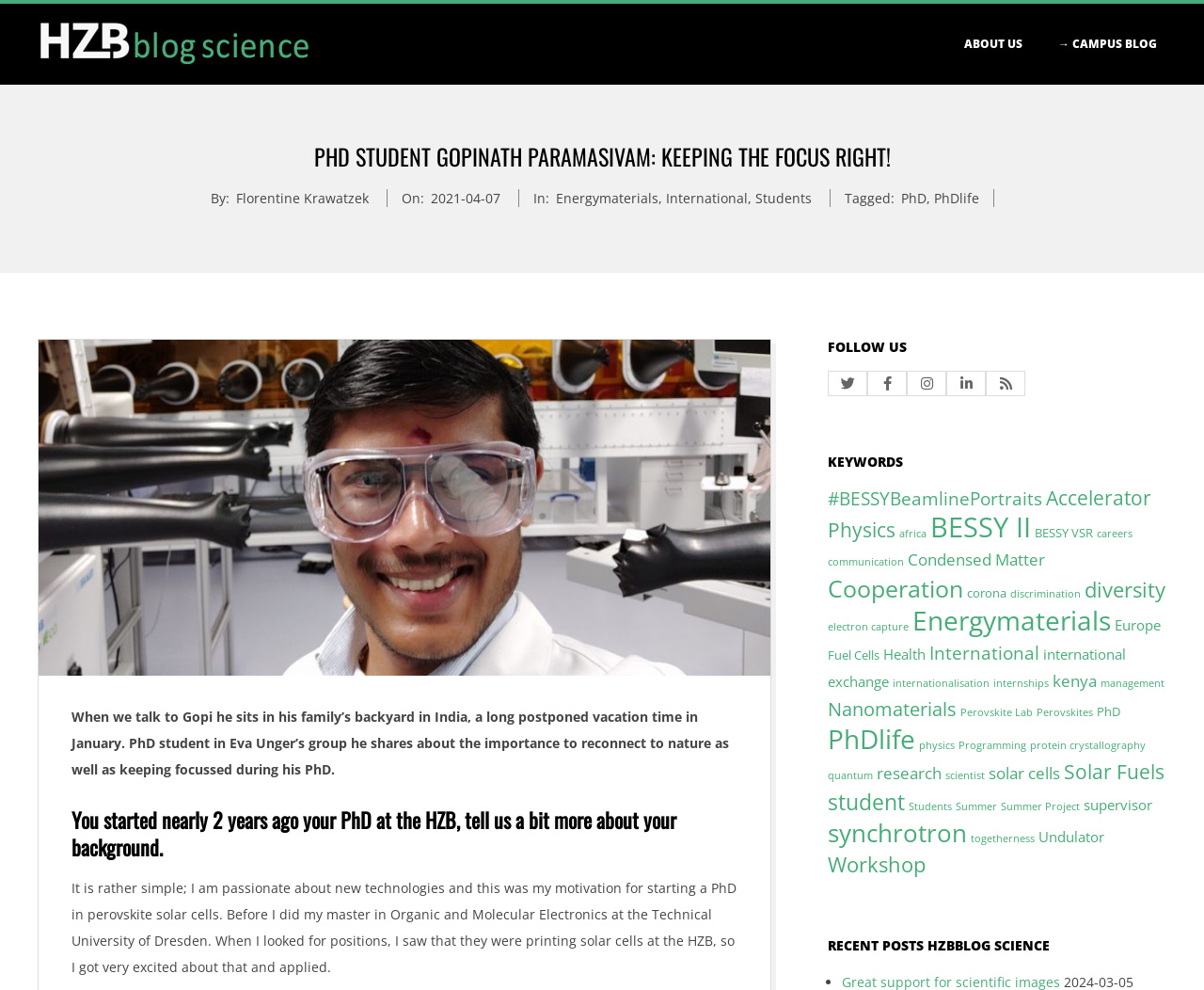Pinpoint the bounding box coordinates of the area that must be clicked to complete this instruction: "View the 'RECENT POSTS HZBBLOG SCIENCE' section".

[0.688, 0.947, 0.969, 0.965]